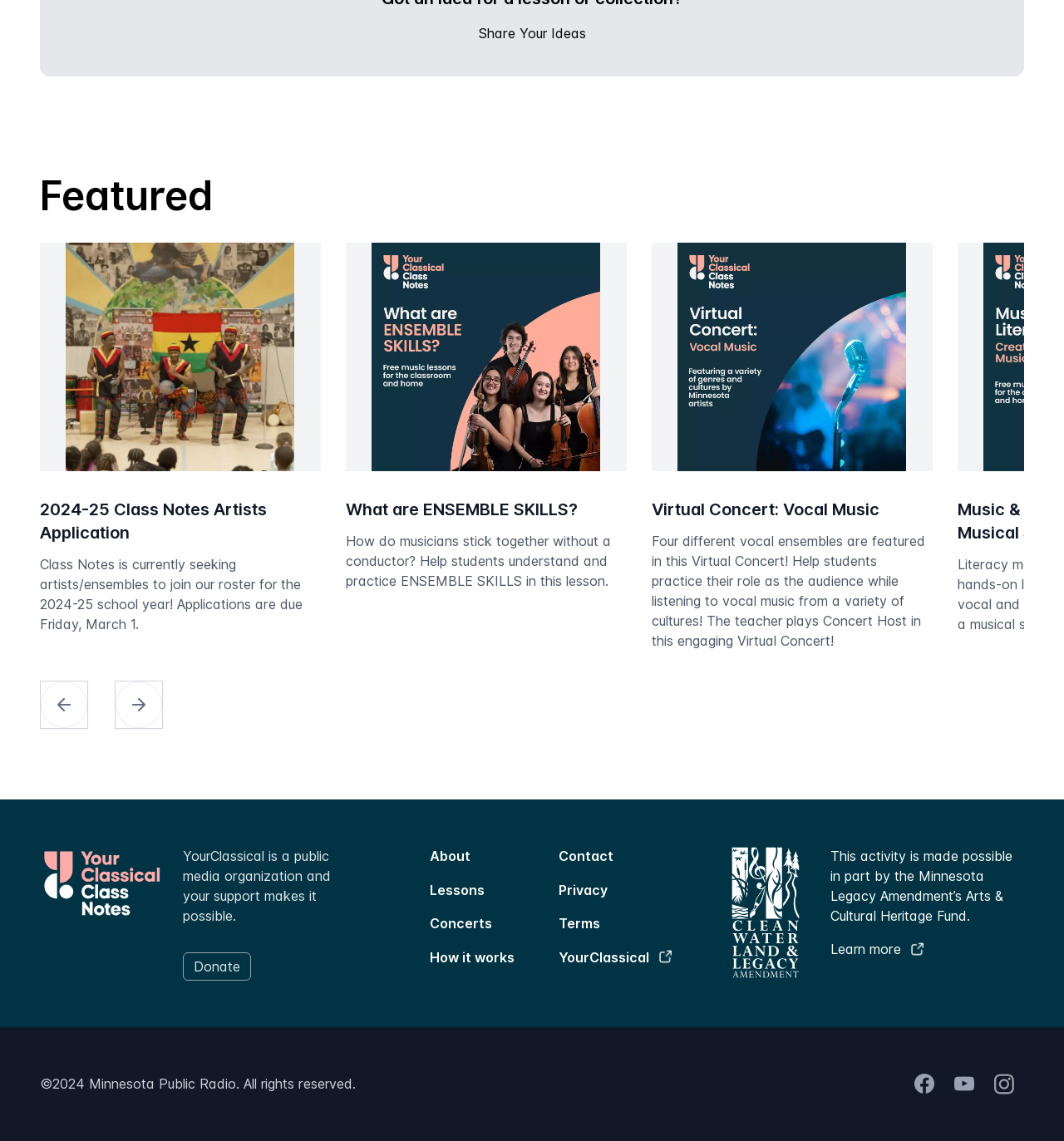What is the name of the fund that supports this activity?
Look at the screenshot and provide an in-depth answer.

The name of the fund can be found in the text at the bottom of the webpage, which states that 'This activity is made possible in part by the Minnesota Legacy Amendment’s Arts & Cultural Heritage Fund'.